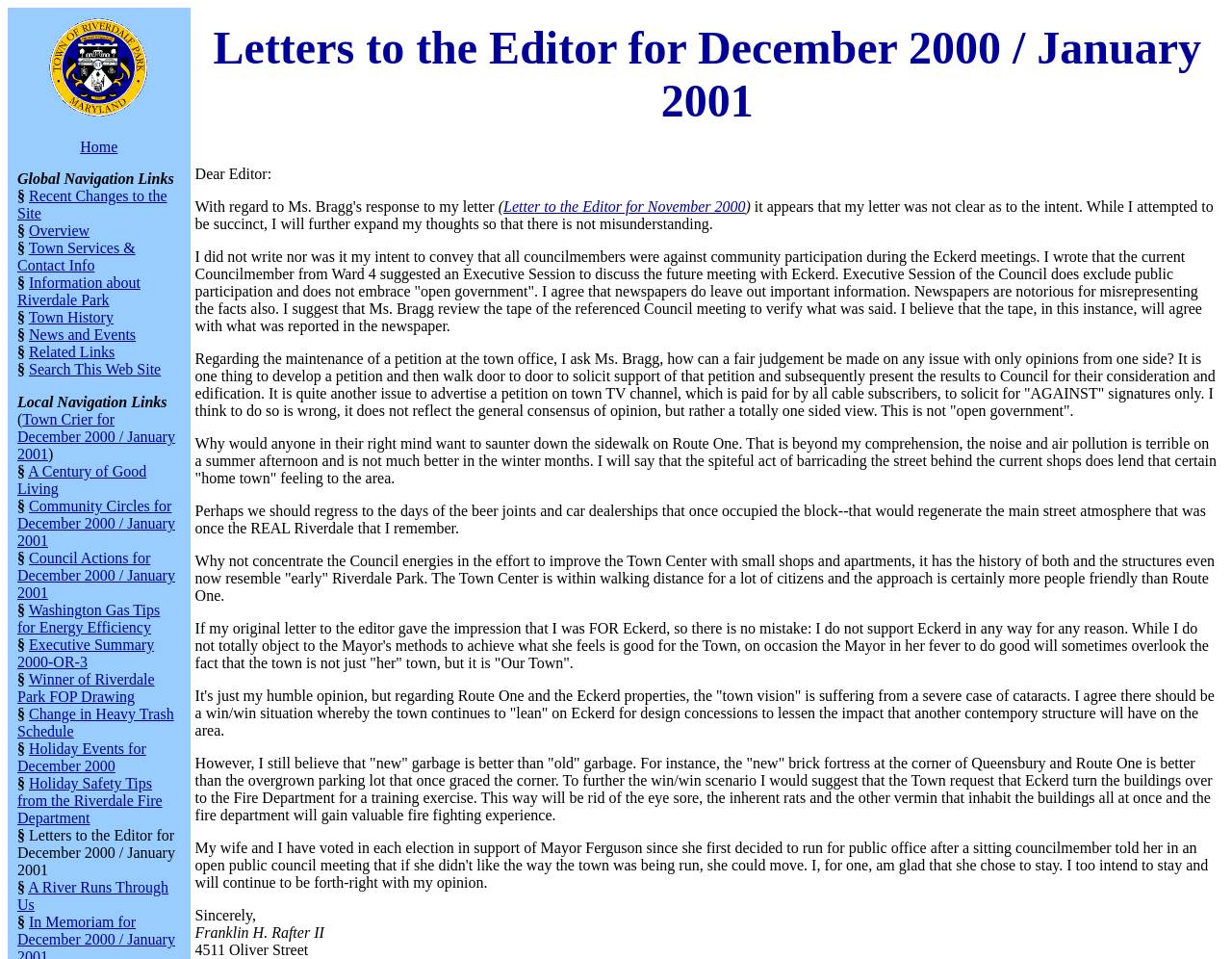Identify the bounding box coordinates for the element that needs to be clicked to fulfill this instruction: "Go to the Home page". Provide the coordinates in the format of four float numbers between 0 and 1: [left, top, right, bottom].

[0.065, 0.145, 0.096, 0.162]